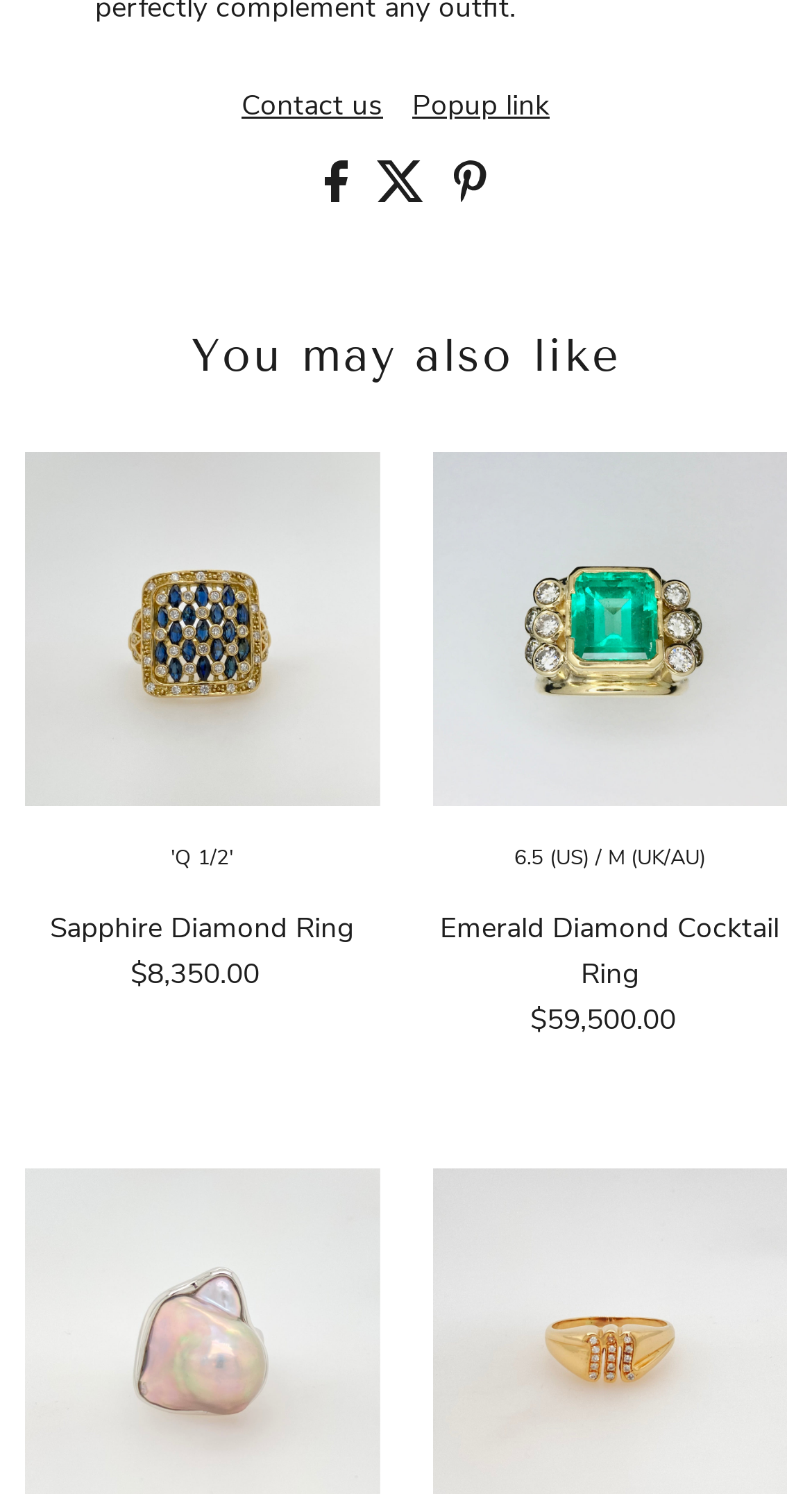Identify the bounding box coordinates of the clickable region to carry out the given instruction: "Click on Project coordination".

None